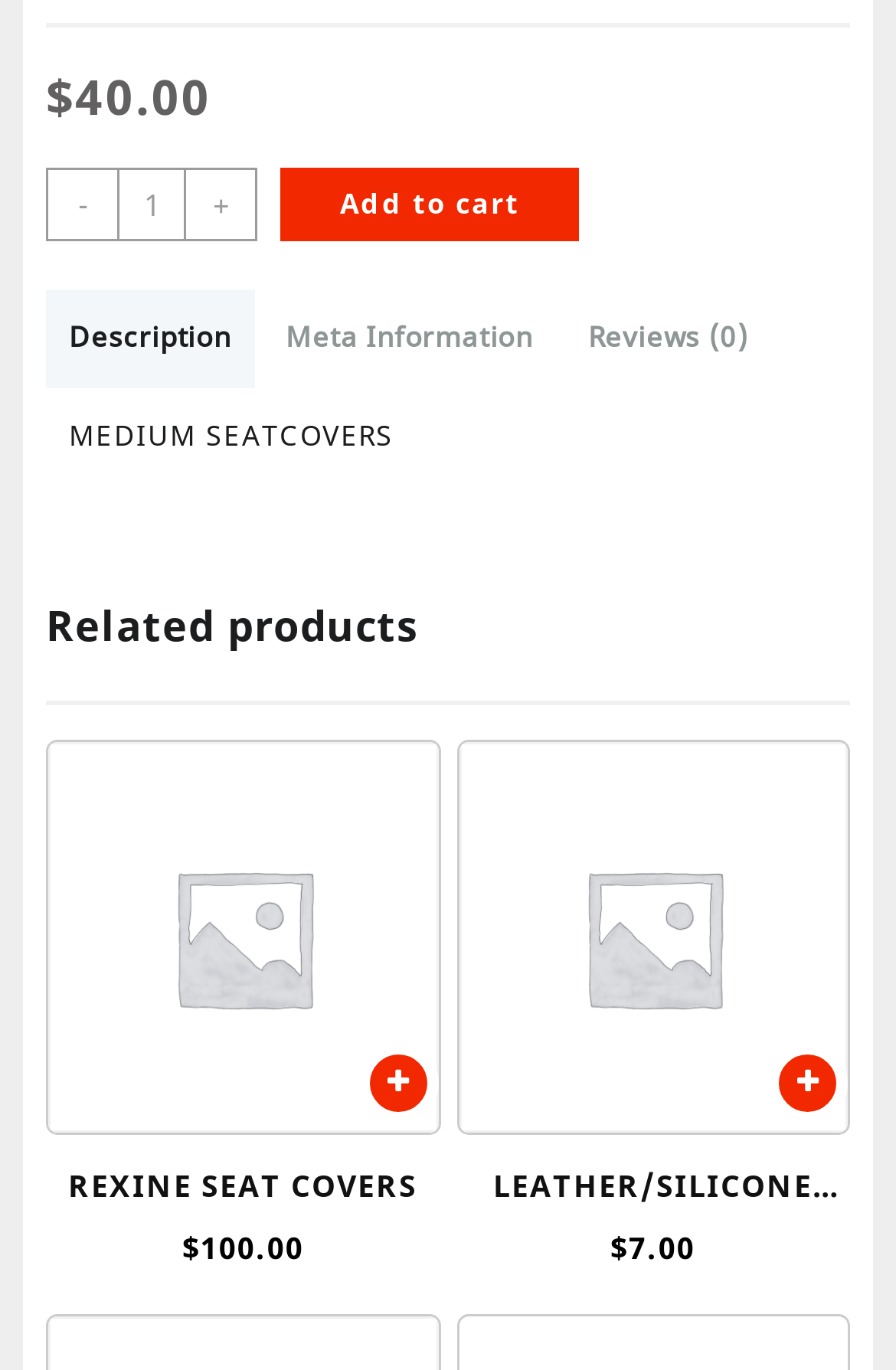Bounding box coordinates are specified in the format (top-left x, top-left y, bottom-right x, bottom-right y). All values are floating point numbers bounded between 0 and 1. Please provide the bounding box coordinate of the region this sentence describes: parent_node: Add to cart

[0.512, 0.542, 0.946, 0.826]